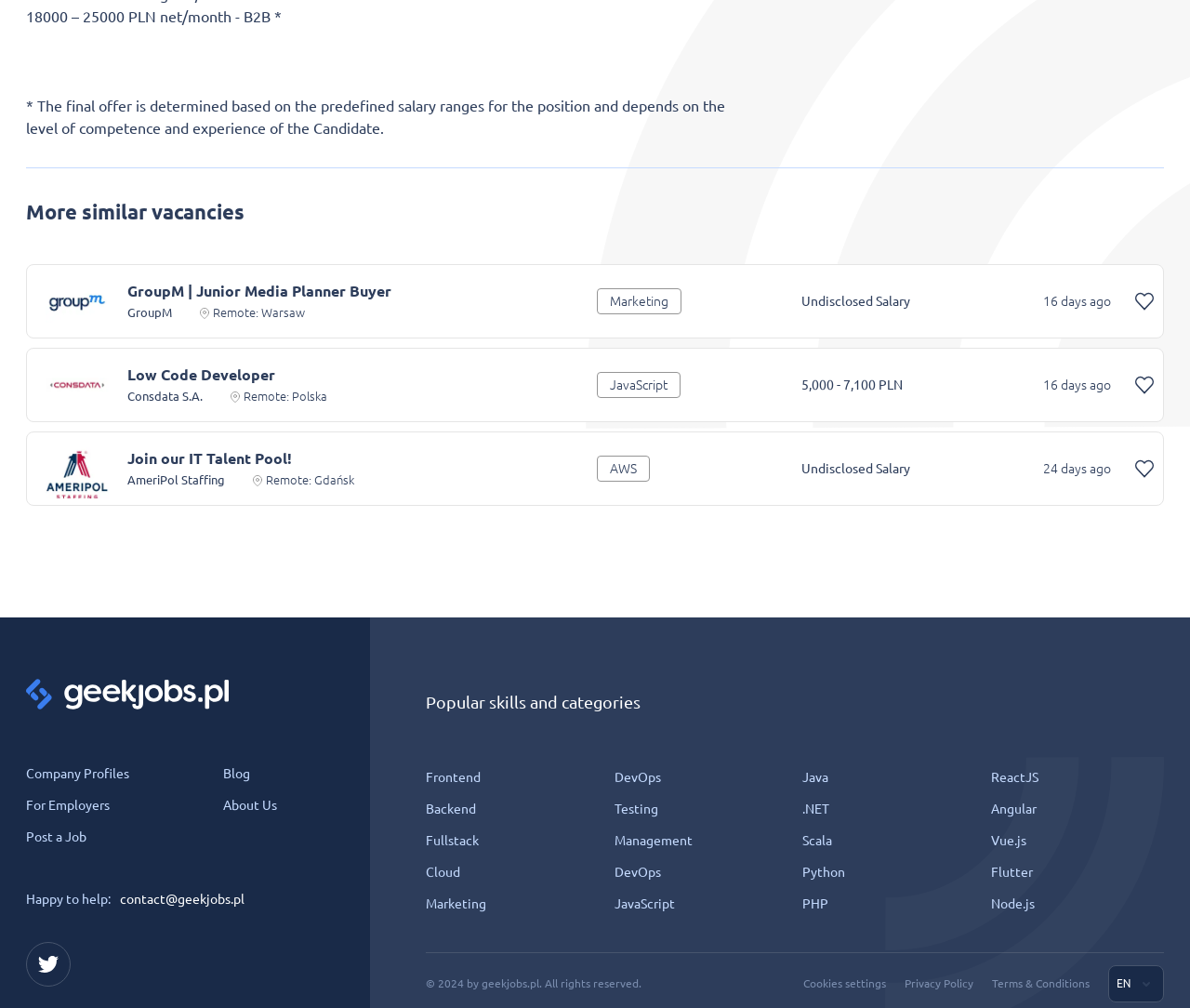Please identify the bounding box coordinates of the element's region that needs to be clicked to fulfill the following instruction: "Check out the blog". The bounding box coordinates should consist of four float numbers between 0 and 1, i.e., [left, top, right, bottom].

[0.188, 0.76, 0.21, 0.775]